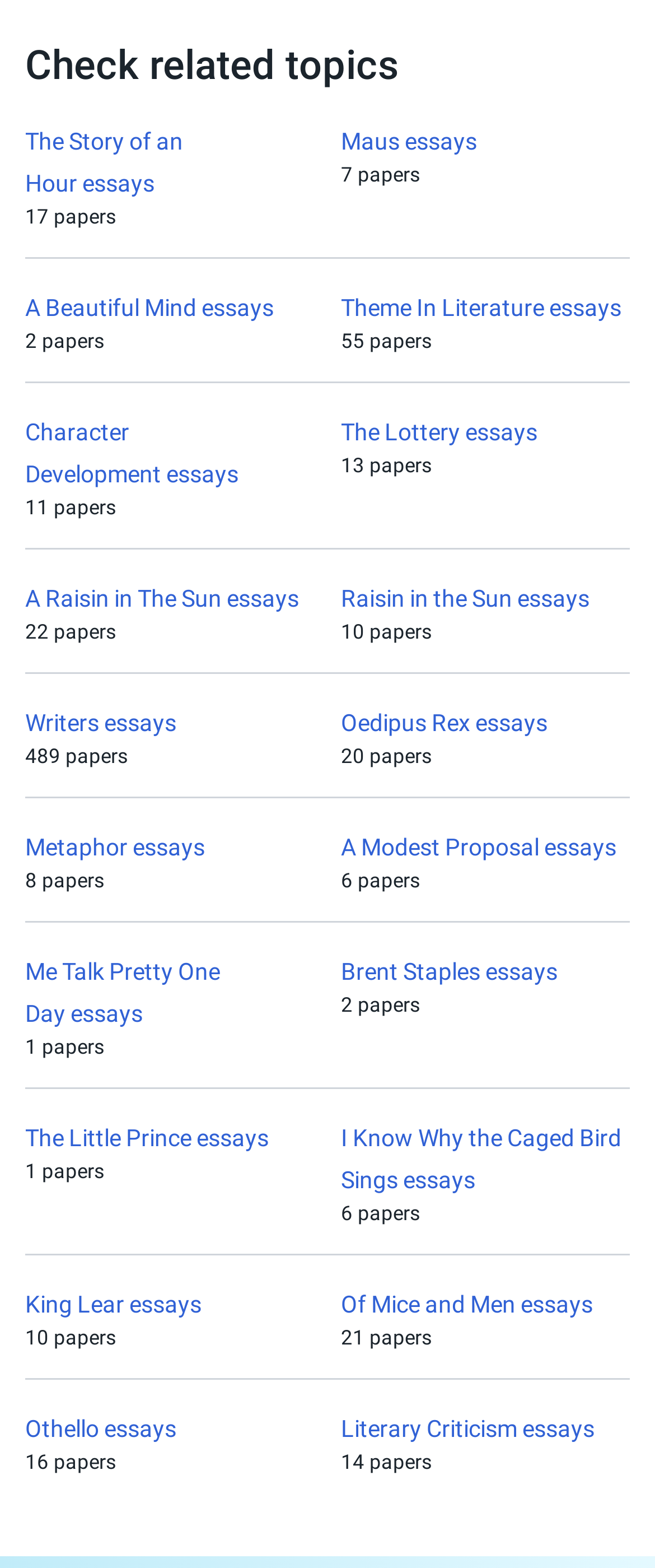Please locate the bounding box coordinates of the element's region that needs to be clicked to follow the instruction: "Explore Maus essays". The bounding box coordinates should be provided as four float numbers between 0 and 1, i.e., [left, top, right, bottom].

[0.521, 0.081, 0.728, 0.099]